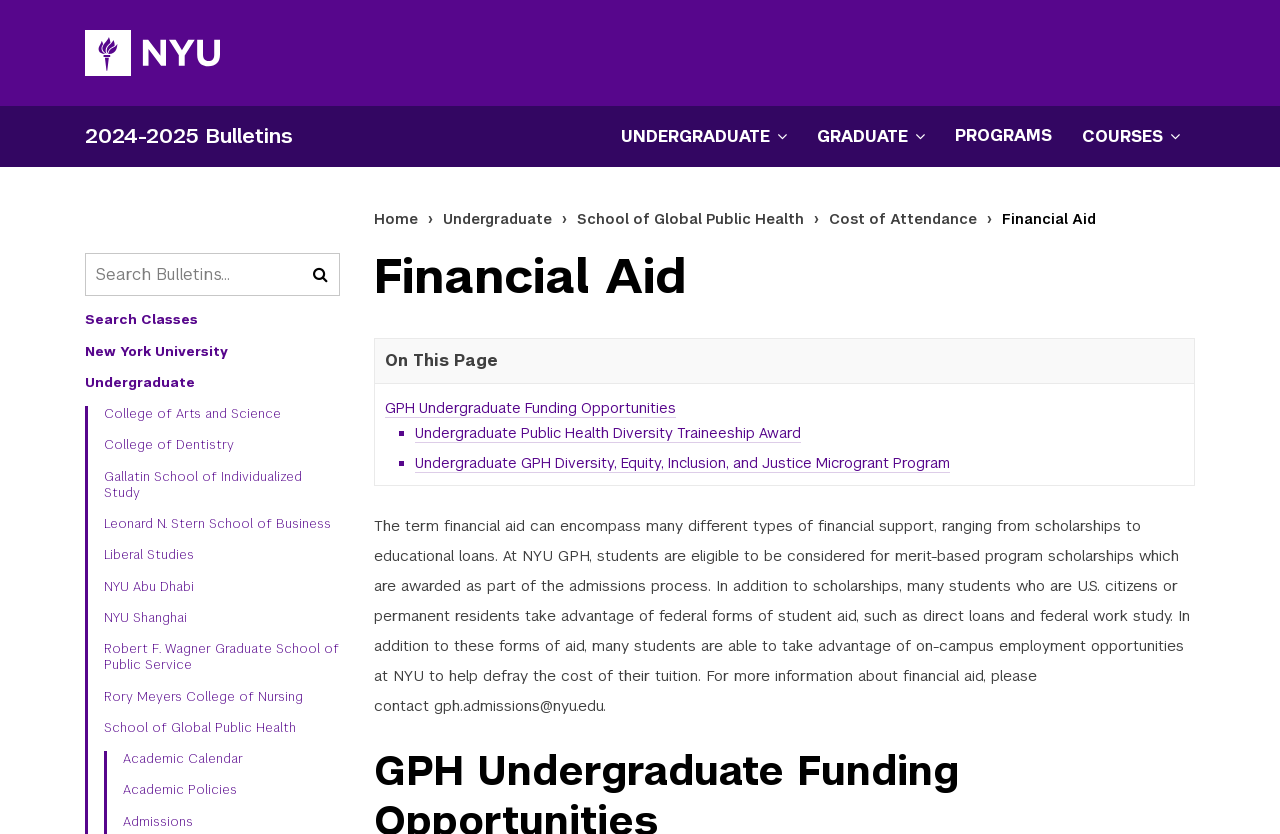Identify the bounding box coordinates of the region I need to click to complete this instruction: "Contact gph.admissions@nyu.edu for more information about financial aid".

[0.292, 0.618, 0.929, 0.857]